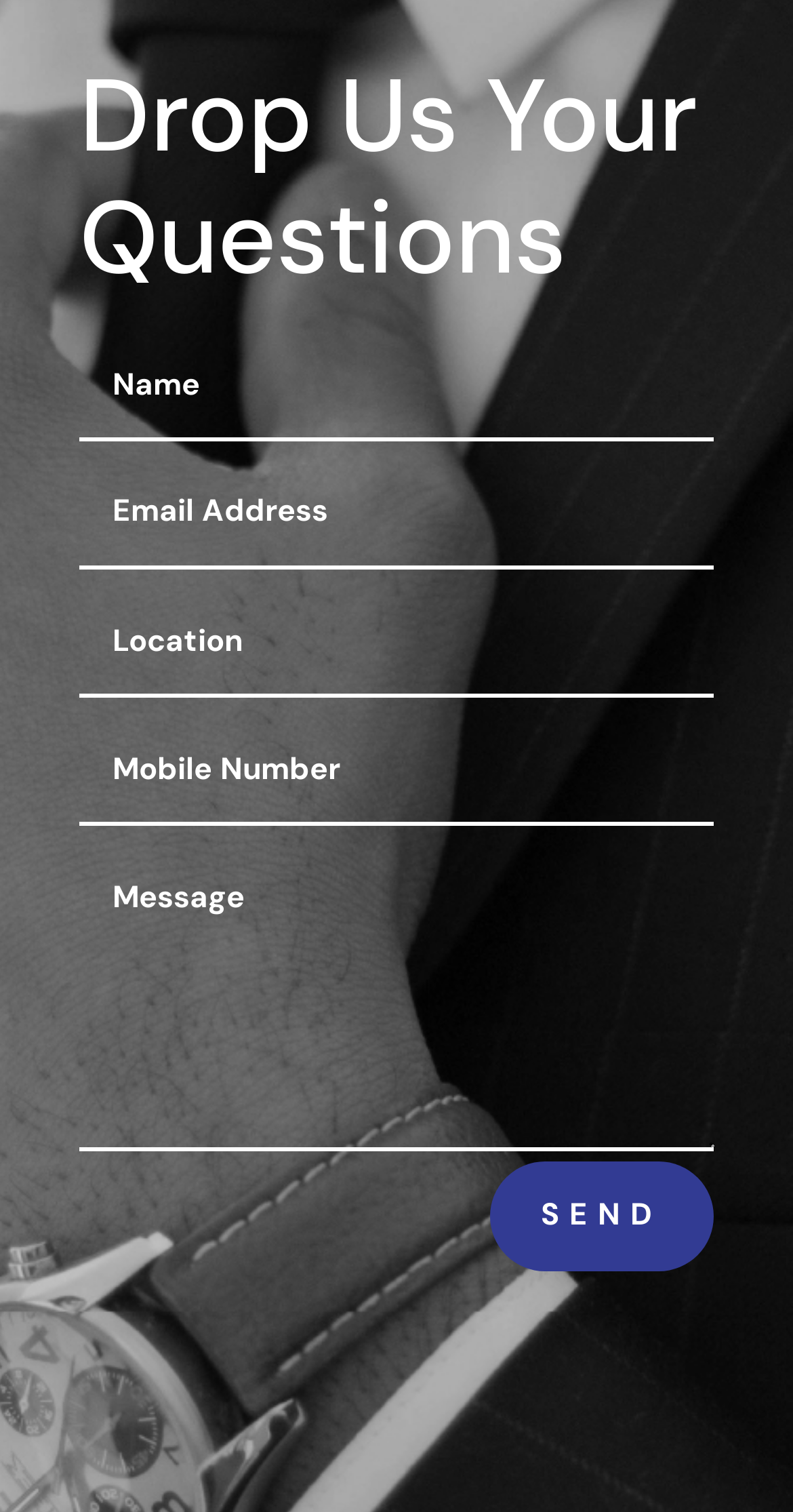Respond to the question below with a single word or phrase:
Where is the 'SEND' button located?

At the bottom